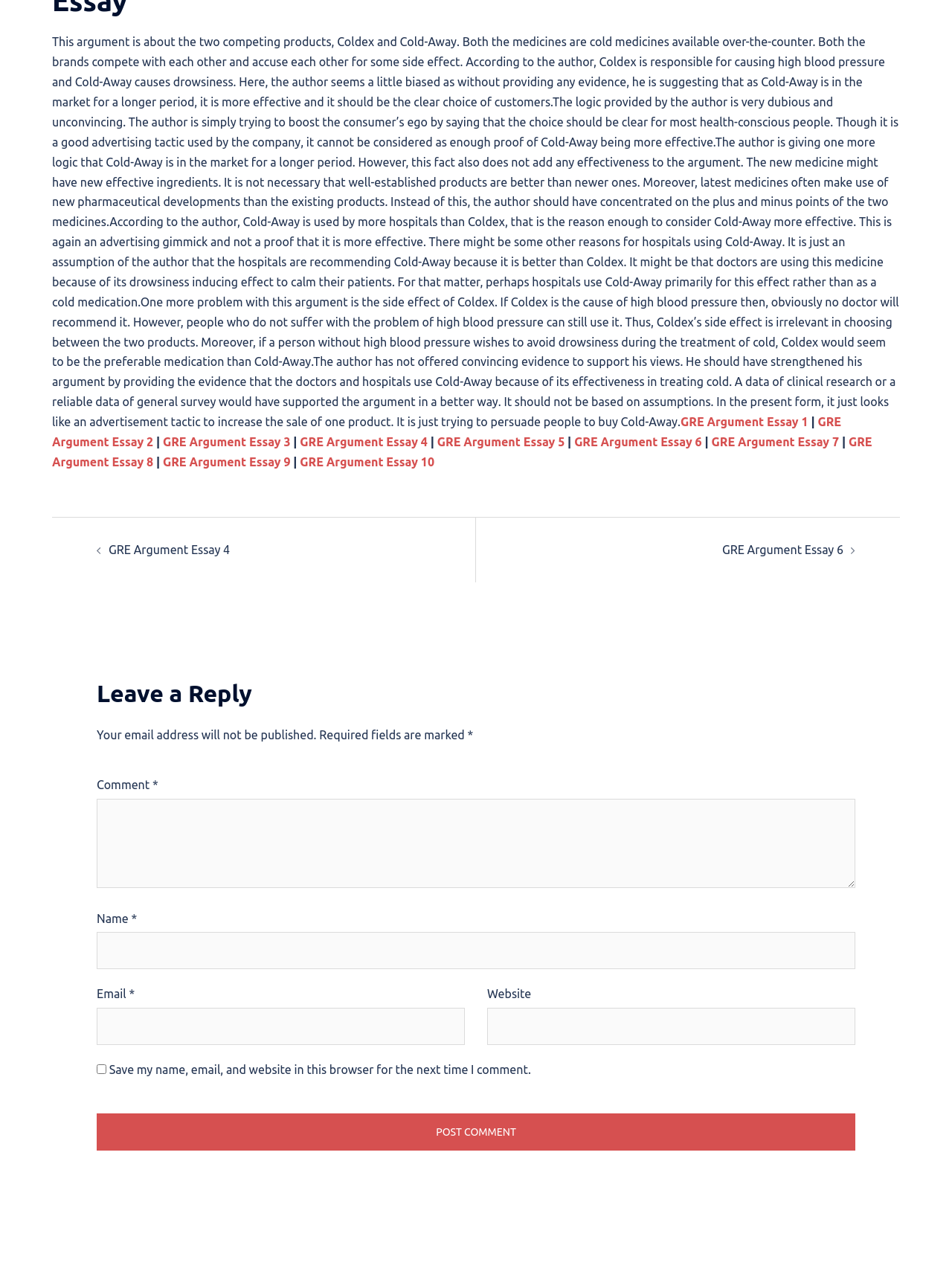Locate the bounding box of the UI element with the following description: "name="submit" value="Post Comment"".

[0.102, 0.87, 0.898, 0.899]